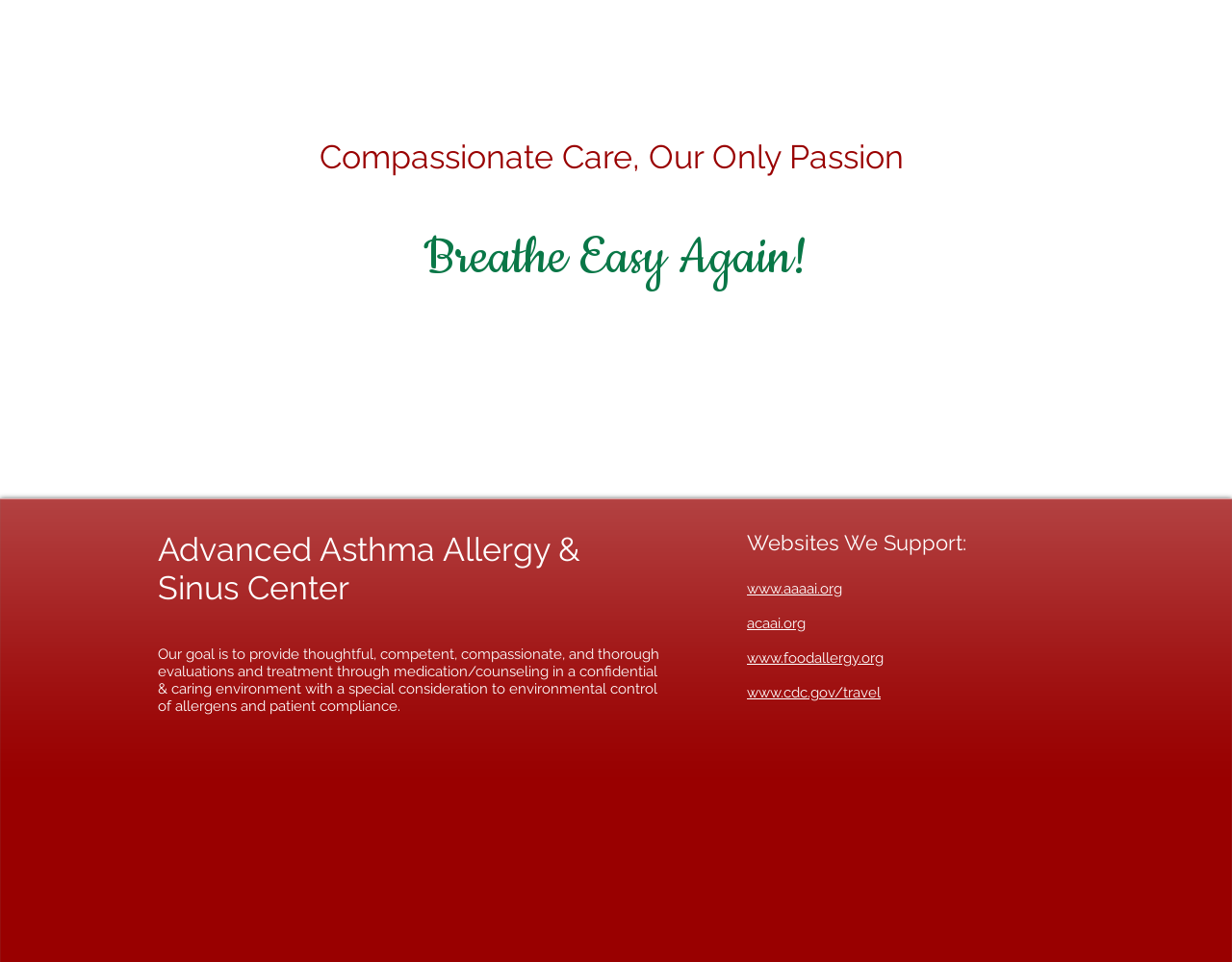What is the goal of the center?
Please use the image to provide an in-depth answer to the question.

I found the goal of the center by looking at the StaticText element with ID 137, which describes the center's goal as providing 'thoughtful, competent, compassionate, and thorough evaluations and treatment'.